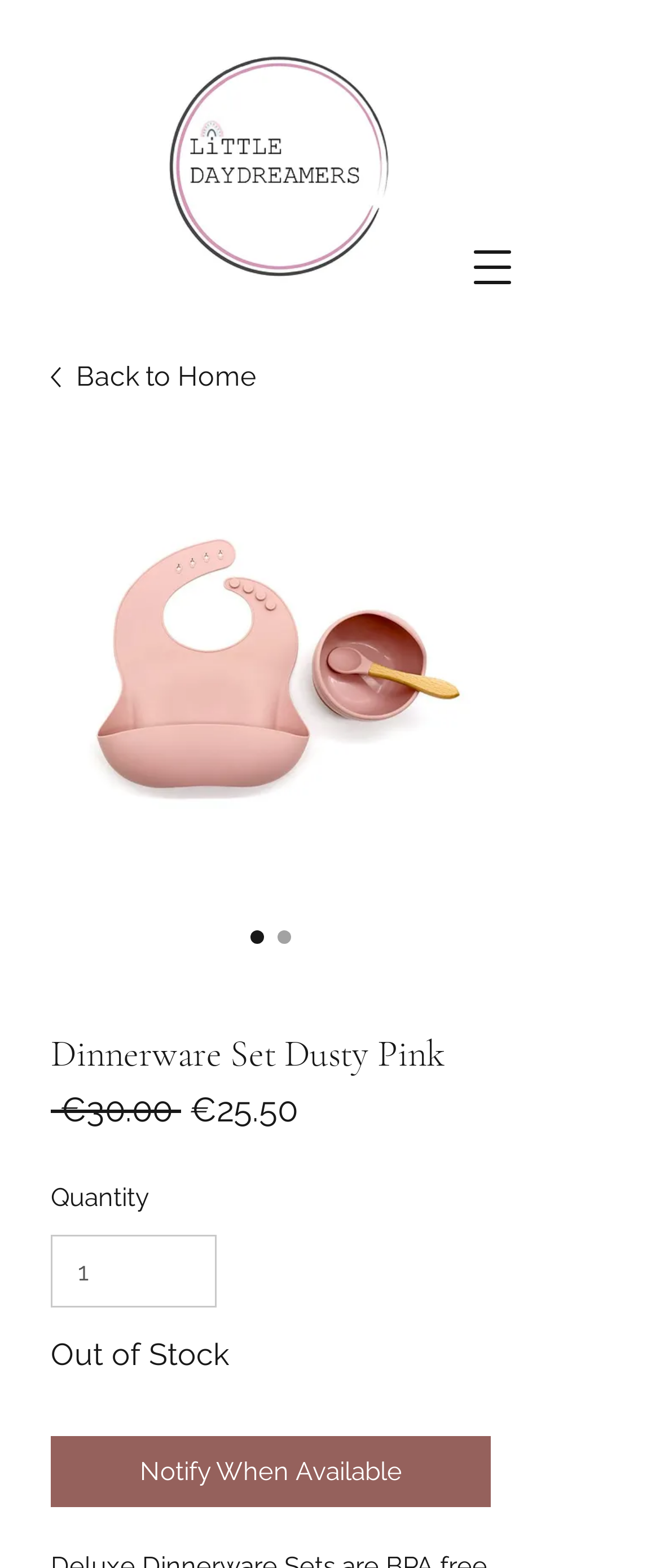Write a detailed summary of the webpage, including text, images, and layout.

This webpage is about a product called "Dinnerware Set Dusty Pink" from "Little daydreamers". At the top right corner, there is a button to open the navigation menu. Below it, there is a large image of the dinnerware set, taking up most of the top section of the page. 

To the left of the image, there is a link to go back to the home page, accompanied by a small icon. Below the image, there is a heading that reads "Dinnerware Set Dusty Pink". 

On the left side, there are two radio buttons, one of which is selected by default, allowing users to choose between different options. Next to the radio buttons, there are prices displayed: a regular price of €30.00 and a sale price of €25.50. 

Further down, there is a section to select the quantity of the product, with a spin button to adjust the number. Below that, there is a notification that the product is out of stock. Finally, there is a button to notify the user when the product becomes available.